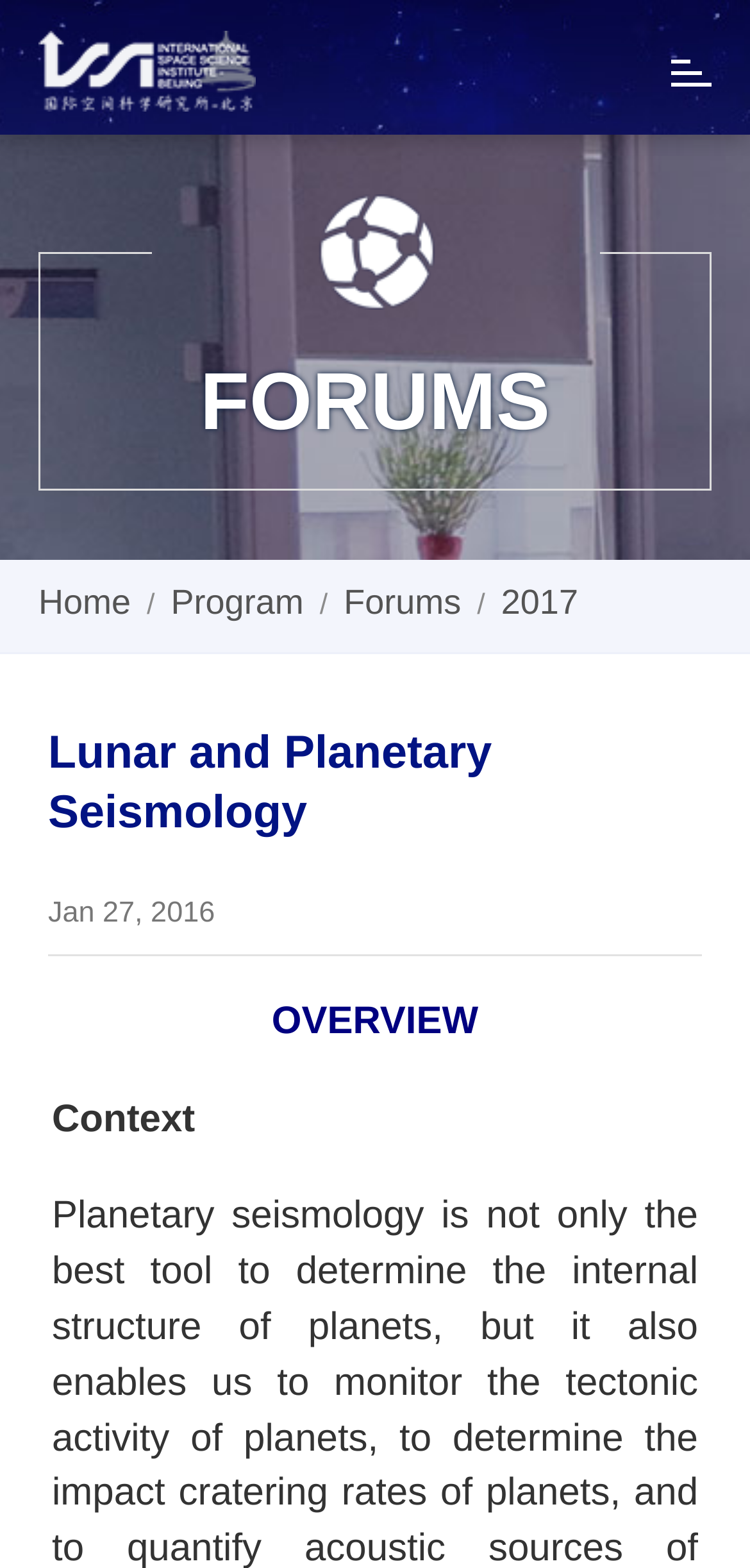What is the name of the institute?
Ensure your answer is thorough and detailed.

I inferred this answer by looking at the root element 'Lunar and Planetary Seismology----International Space Science Institute - Beijing' and identifying the name of the institute.